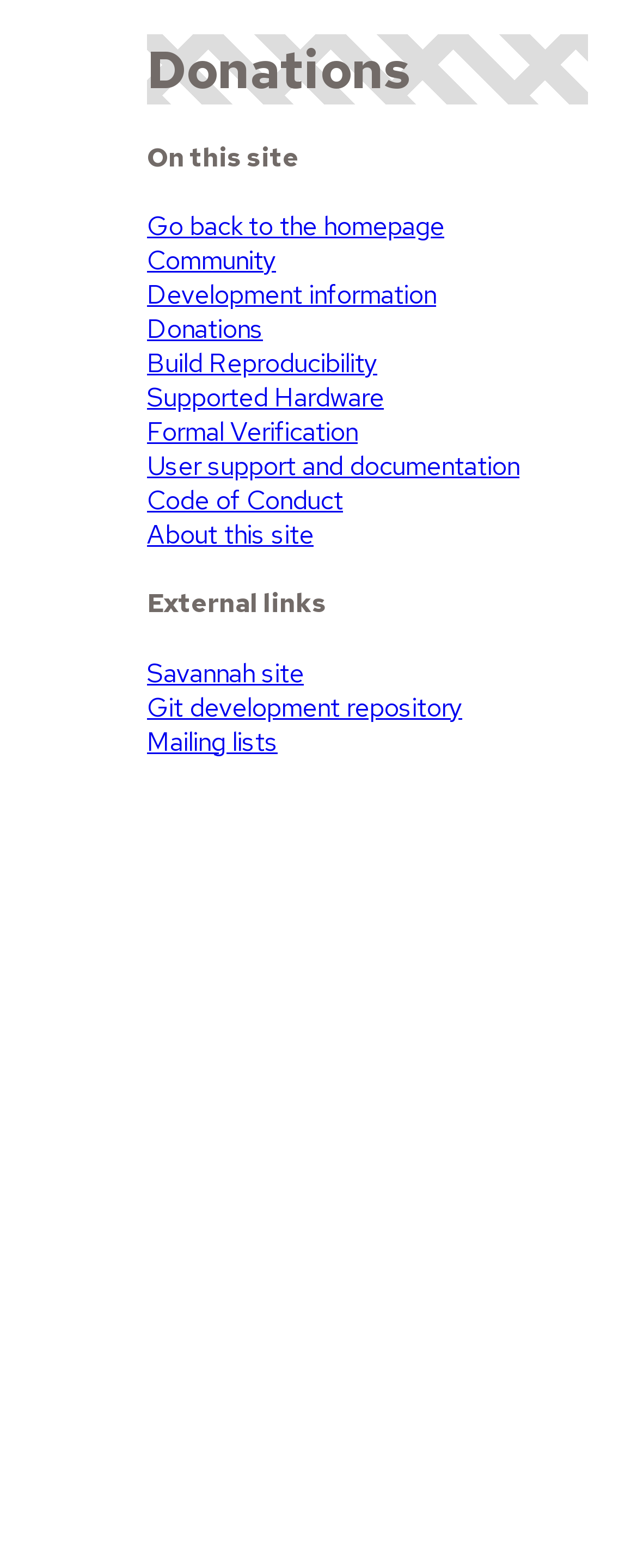Identify the bounding box coordinates of the element to click to follow this instruction: 'go to the homepage'. Ensure the coordinates are four float values between 0 and 1, provided as [left, top, right, bottom].

[0.231, 0.133, 0.697, 0.155]